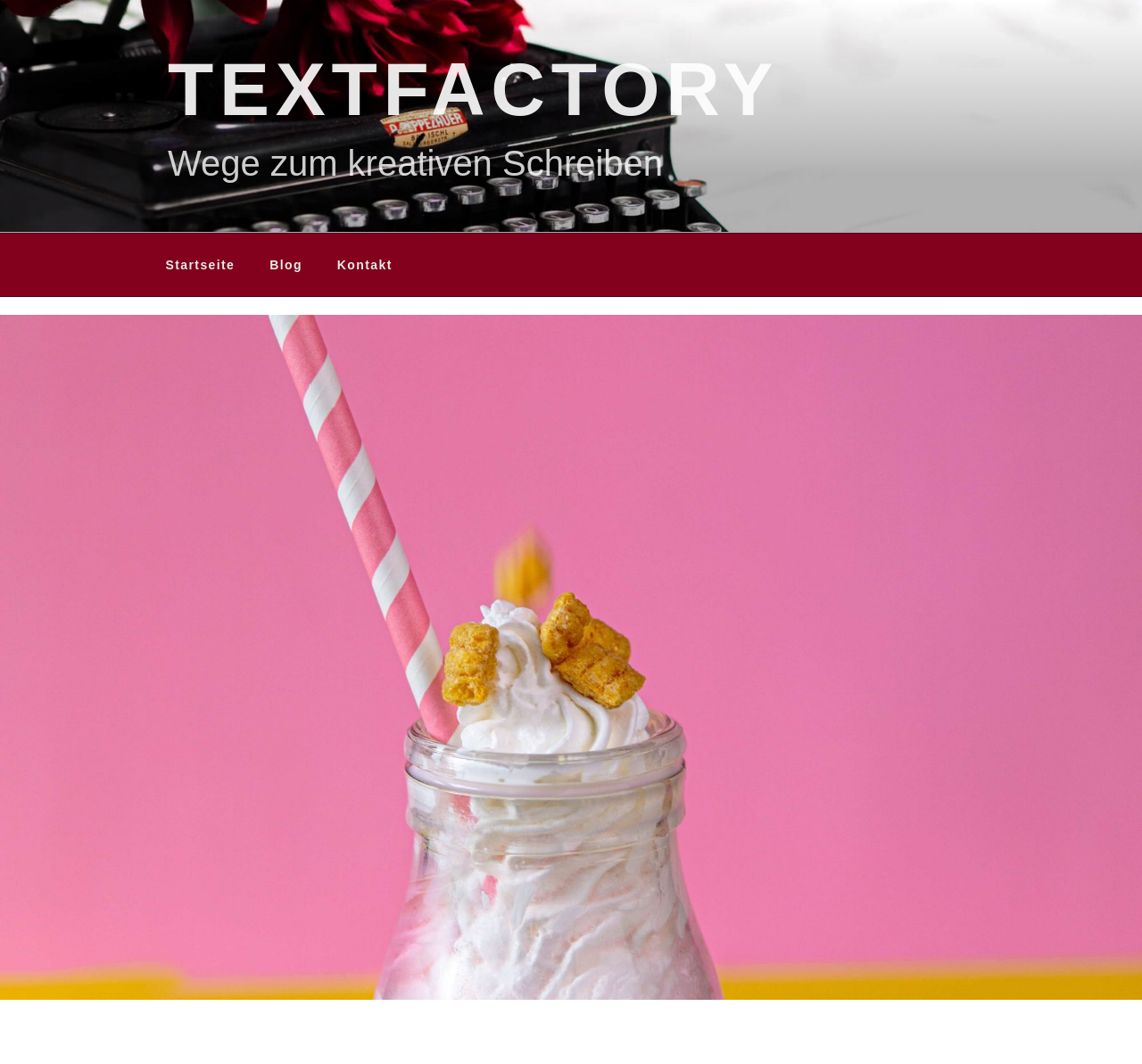Can you find the bounding box coordinates for the UI element given this description: "Blog"? Provide the coordinates as four float numbers between 0 and 1: [left, top, right, bottom].

[0.222, 0.228, 0.278, 0.269]